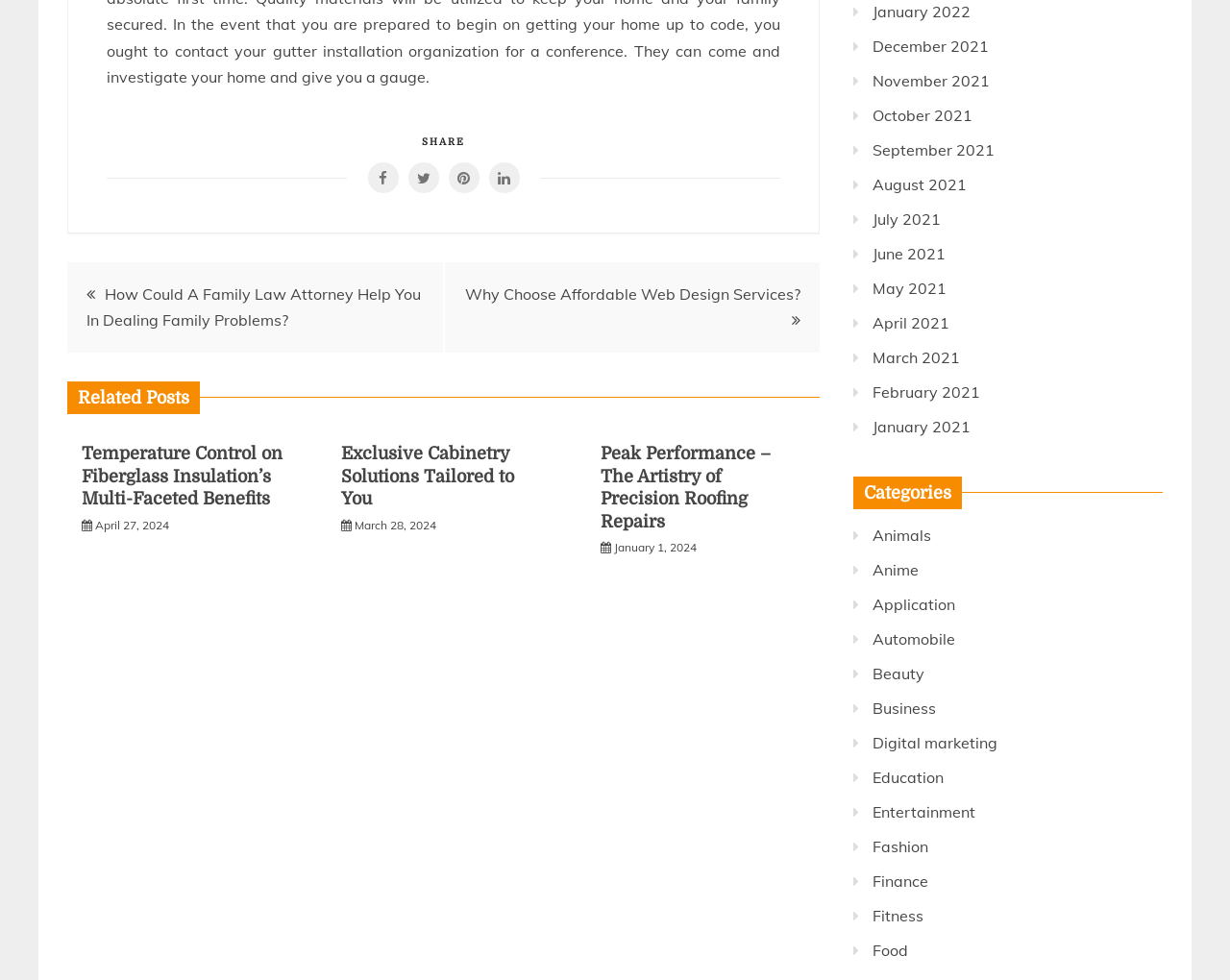How many categories are listed on the webpage?
Provide a thorough and detailed answer to the question.

I counted the number of links under the 'Categories' heading and found 18 distinct categories, ranging from 'Animals' to 'Food'.